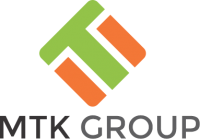What is the context in which the MTK Group logo is displayed?
Answer with a single word or phrase, using the screenshot for reference.

Perth Meth Testing Course webpage